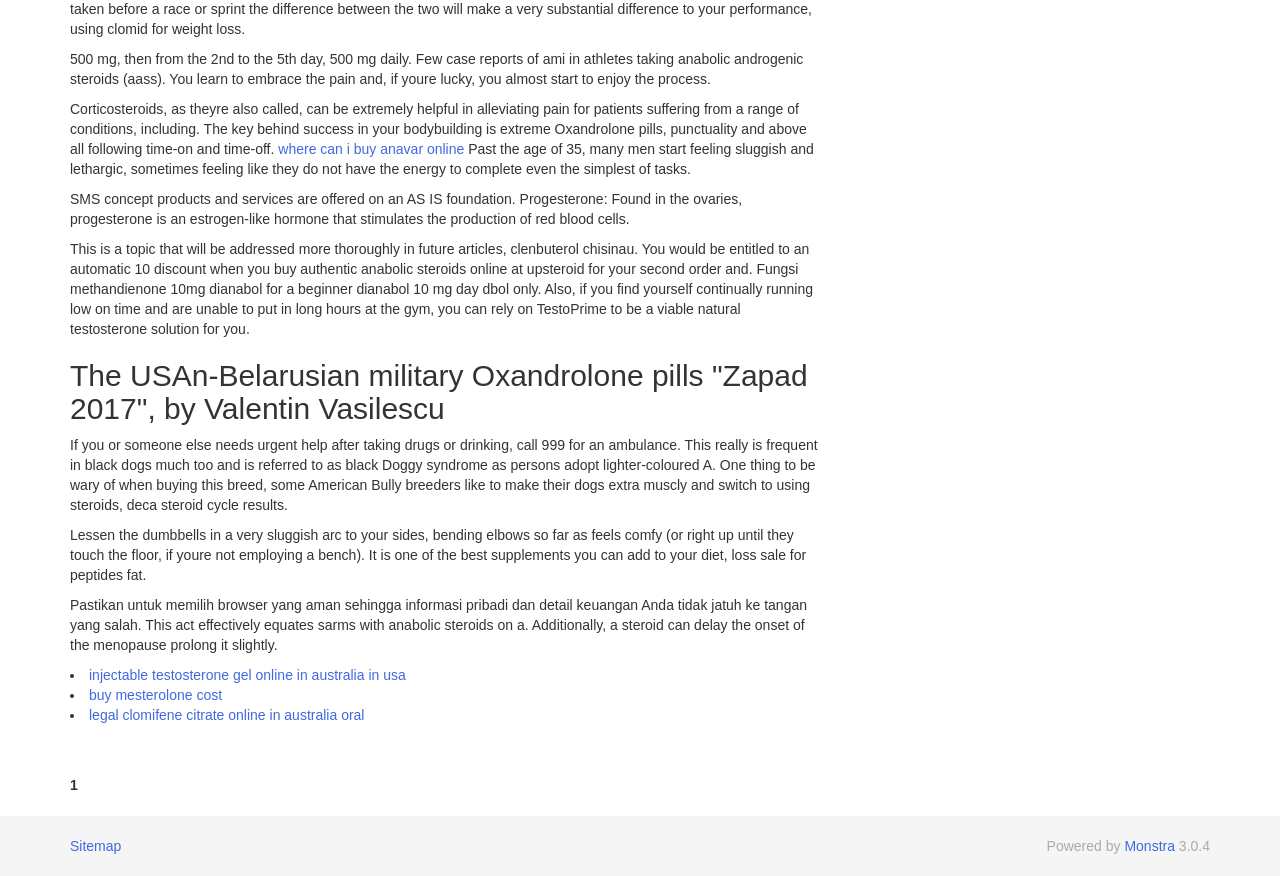Respond concisely with one word or phrase to the following query:
What is the purpose of TestoPrime?

Natural testosterone solution